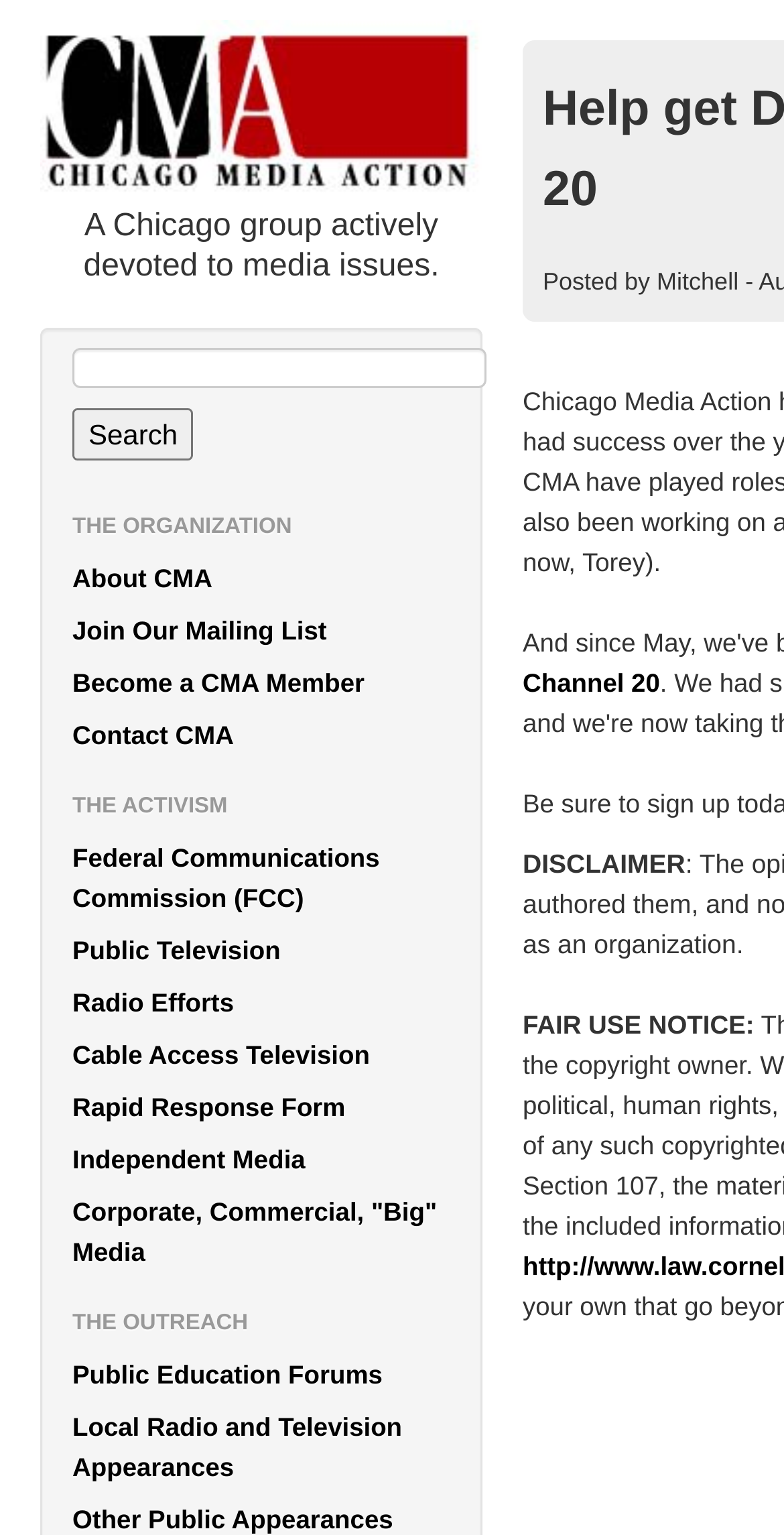Find the bounding box coordinates for the element described here: "Public Education Forums".

[0.054, 0.88, 0.613, 0.914]